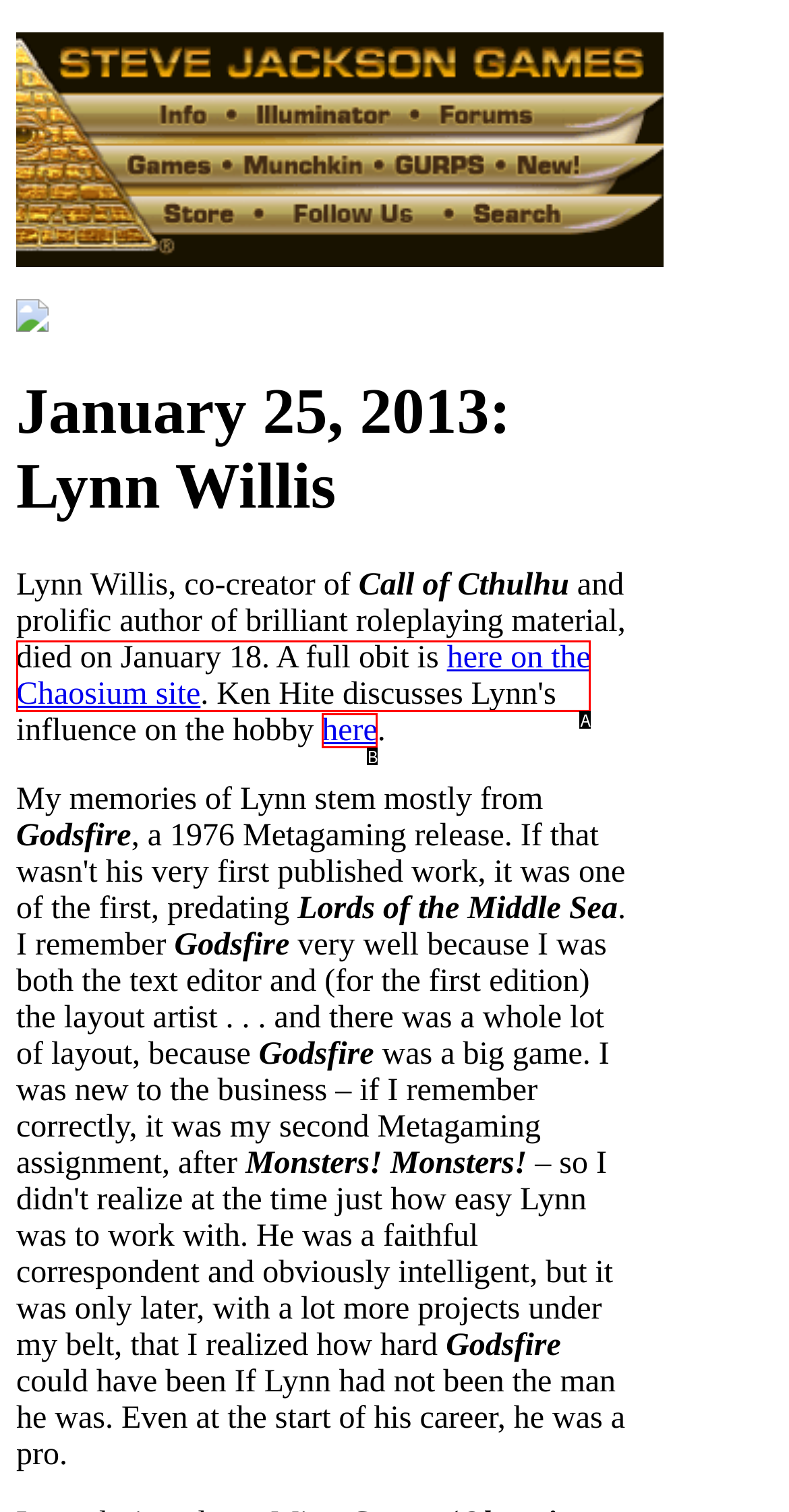Identify the HTML element that matches the description: here on the Chaosium site. Provide the letter of the correct option from the choices.

A